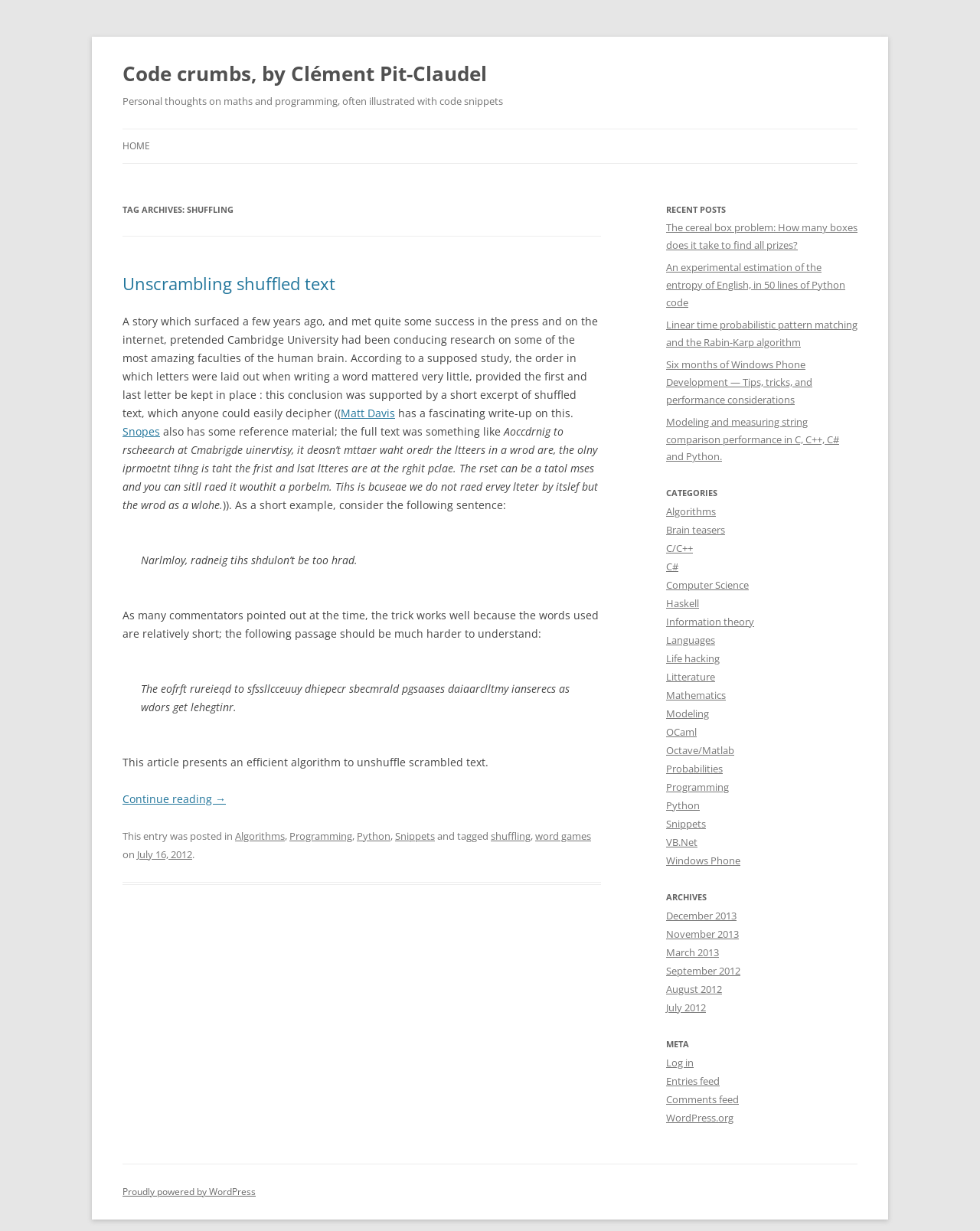Answer the following query concisely with a single word or phrase:
What is the name of the author mentioned in the article?

Matt Davis